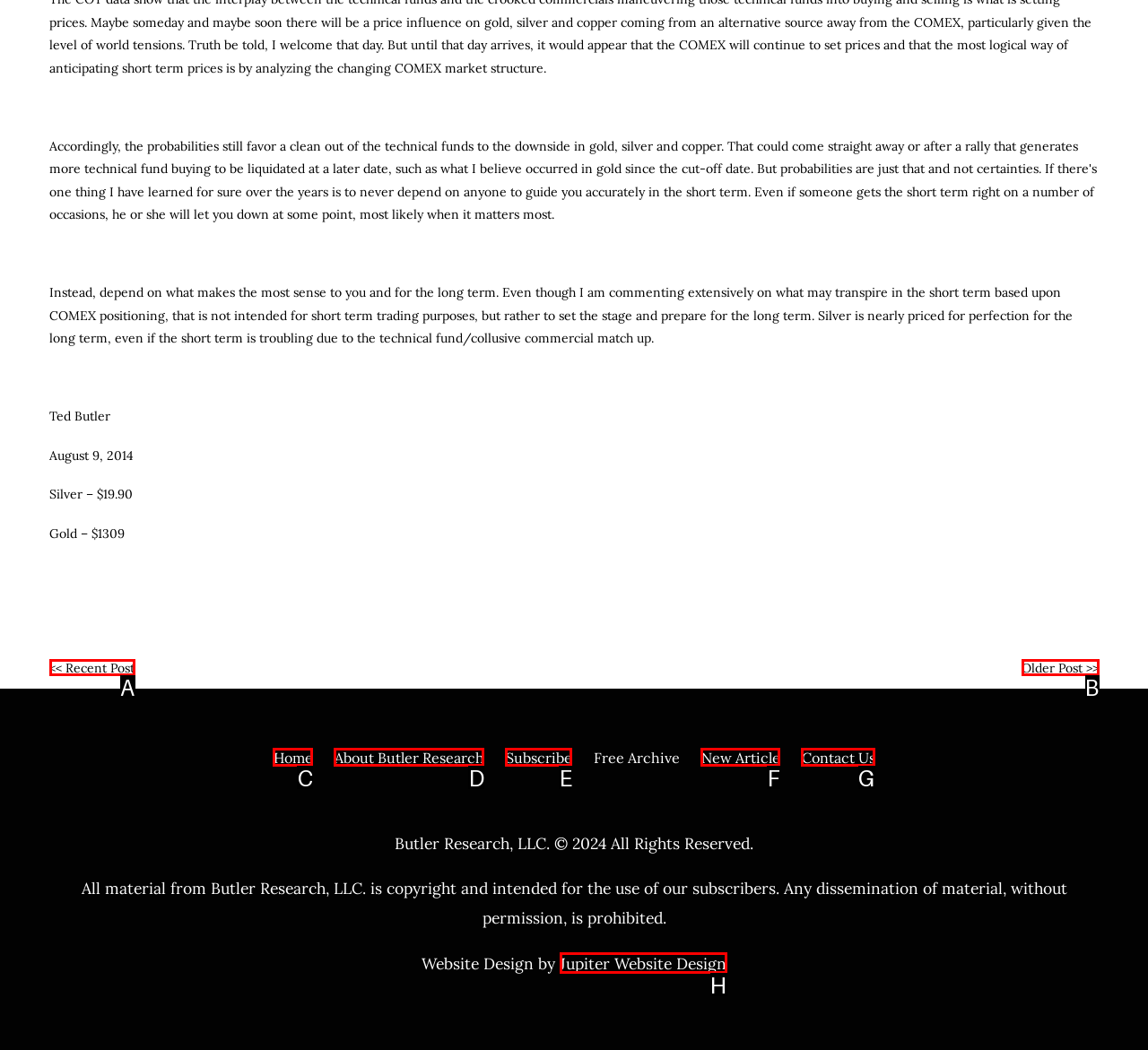Choose the letter that corresponds to the correct button to accomplish the task: contact us
Reply with the letter of the correct selection only.

G